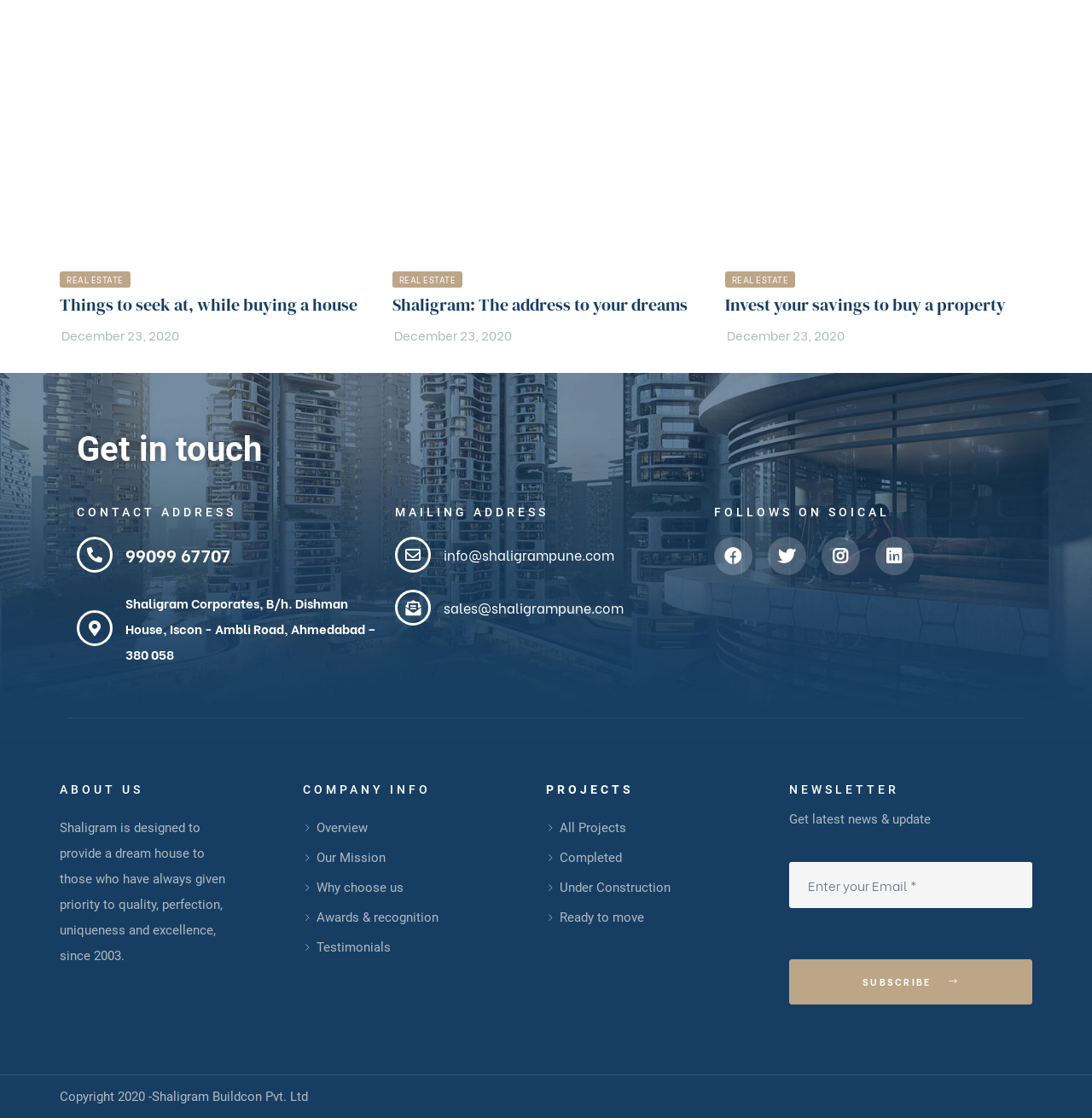Find the bounding box coordinates for the UI element that matches this description: "99099 67707".

[0.115, 0.485, 0.211, 0.507]